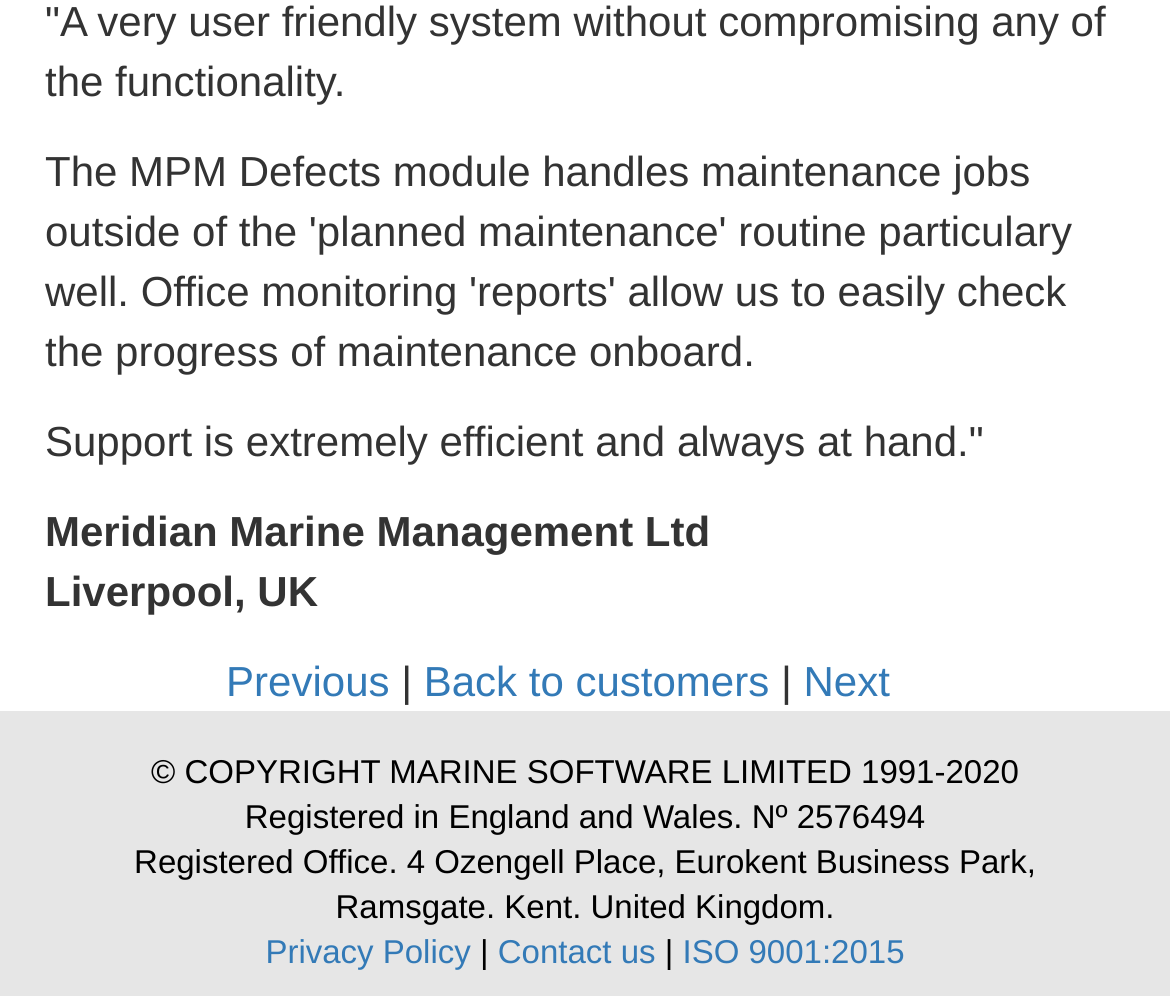Identify the bounding box coordinates of the HTML element based on this description: "Soccer Spotlight".

None